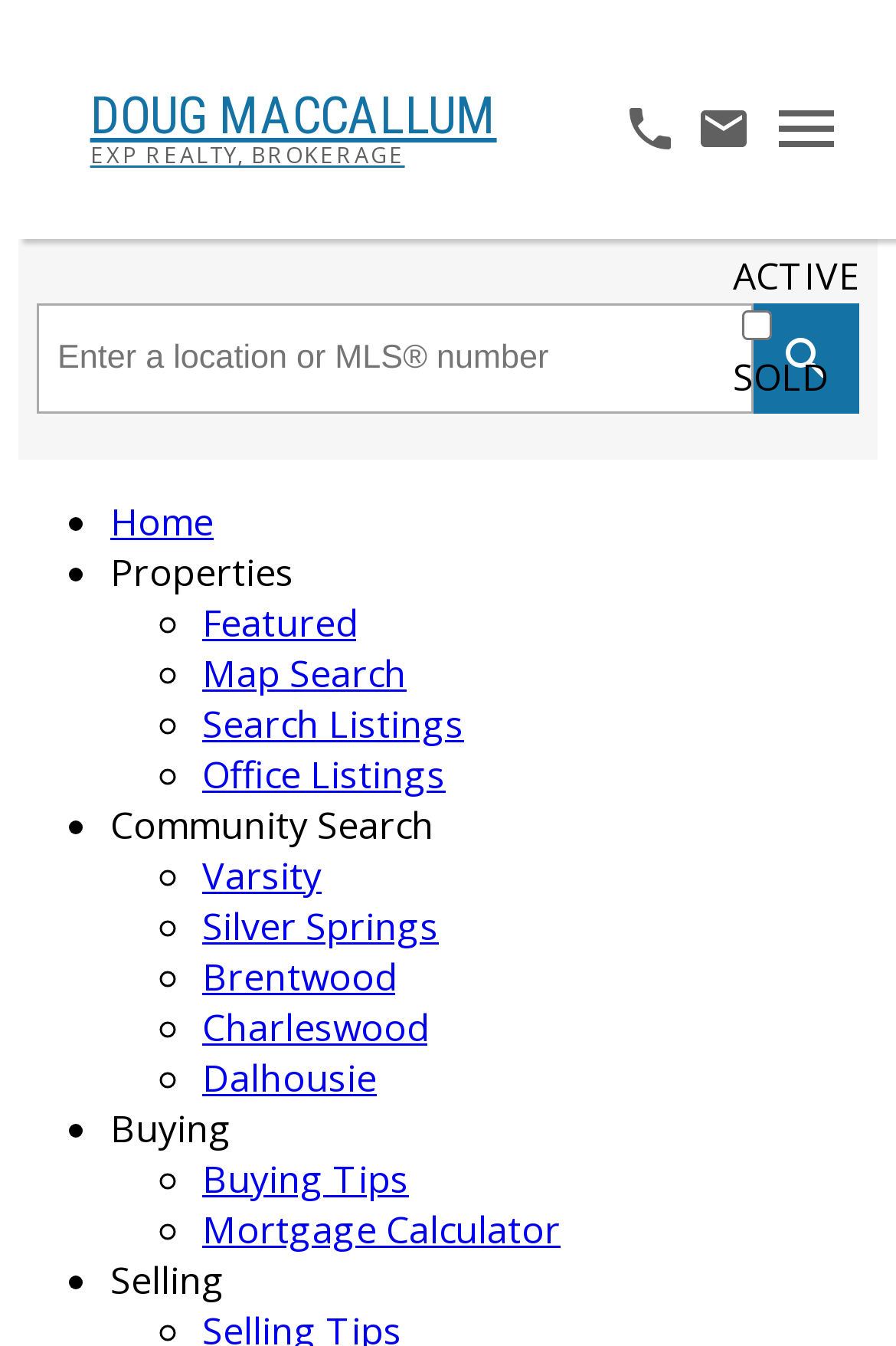Using the webpage screenshot and the element description Map Search, determine the bounding box coordinates. Specify the coordinates in the format (top-left x, top-left y, bottom-right x, bottom-right y) with values ranging from 0 to 1.

[0.226, 0.482, 0.454, 0.519]